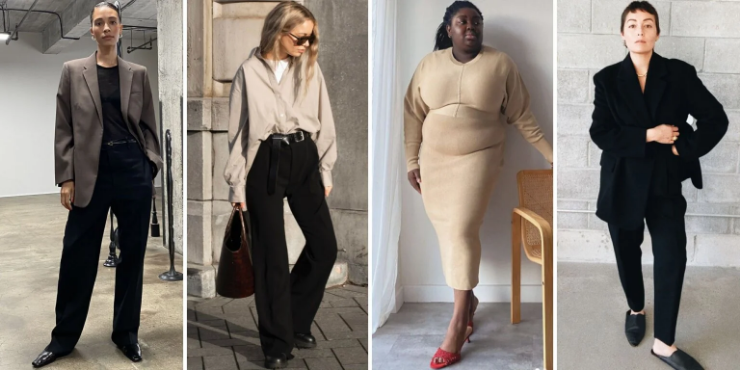How many women are featured in the image?
Please respond to the question with a detailed and informative answer.

The caption describes the image as showcasing 'a stylish compilation of four women exuding contemporary fashion sensibilities', which indicates that there are four women featured in the image.